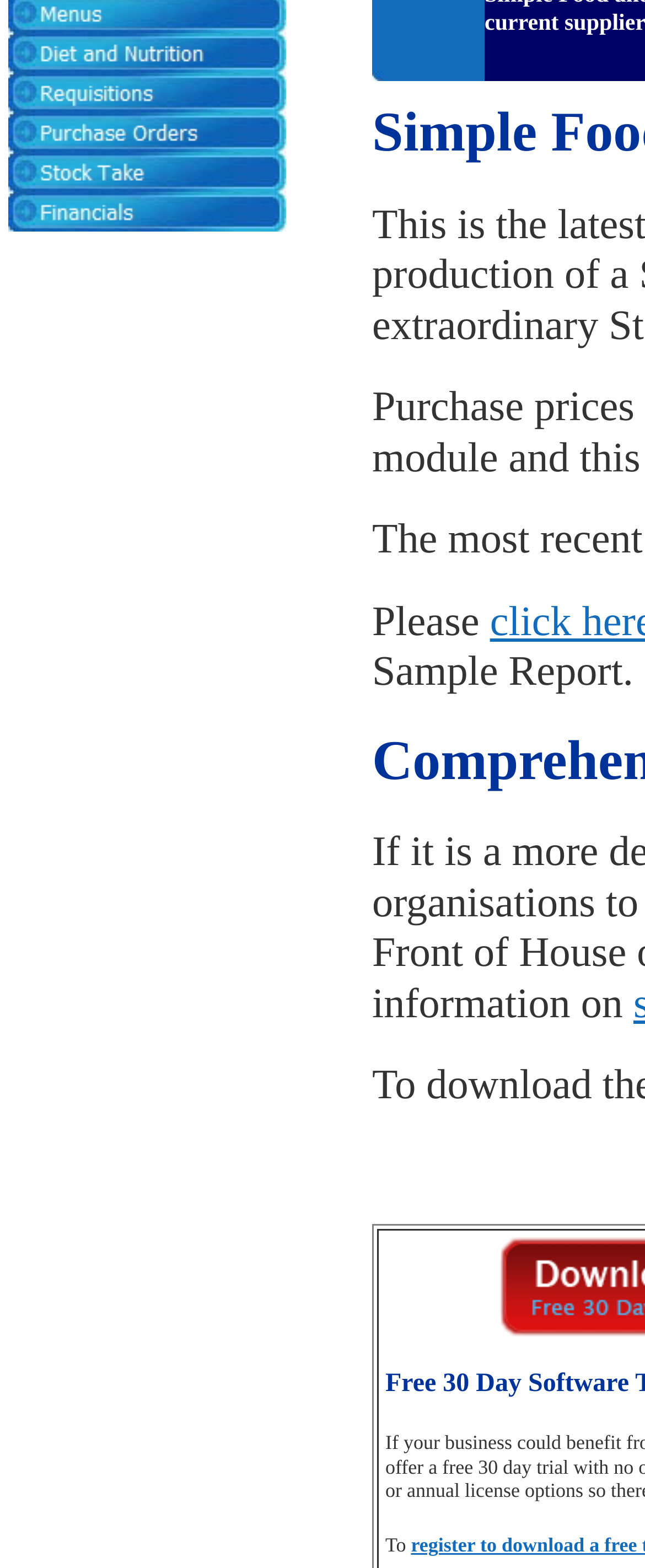Using the provided element description: "alt="Stock Take" name="NavigationButton14" title="Stock Take"", identify the bounding box coordinates. The coordinates should be four floats between 0 and 1 in the order [left, top, right, bottom].

[0.013, 0.111, 0.444, 0.126]